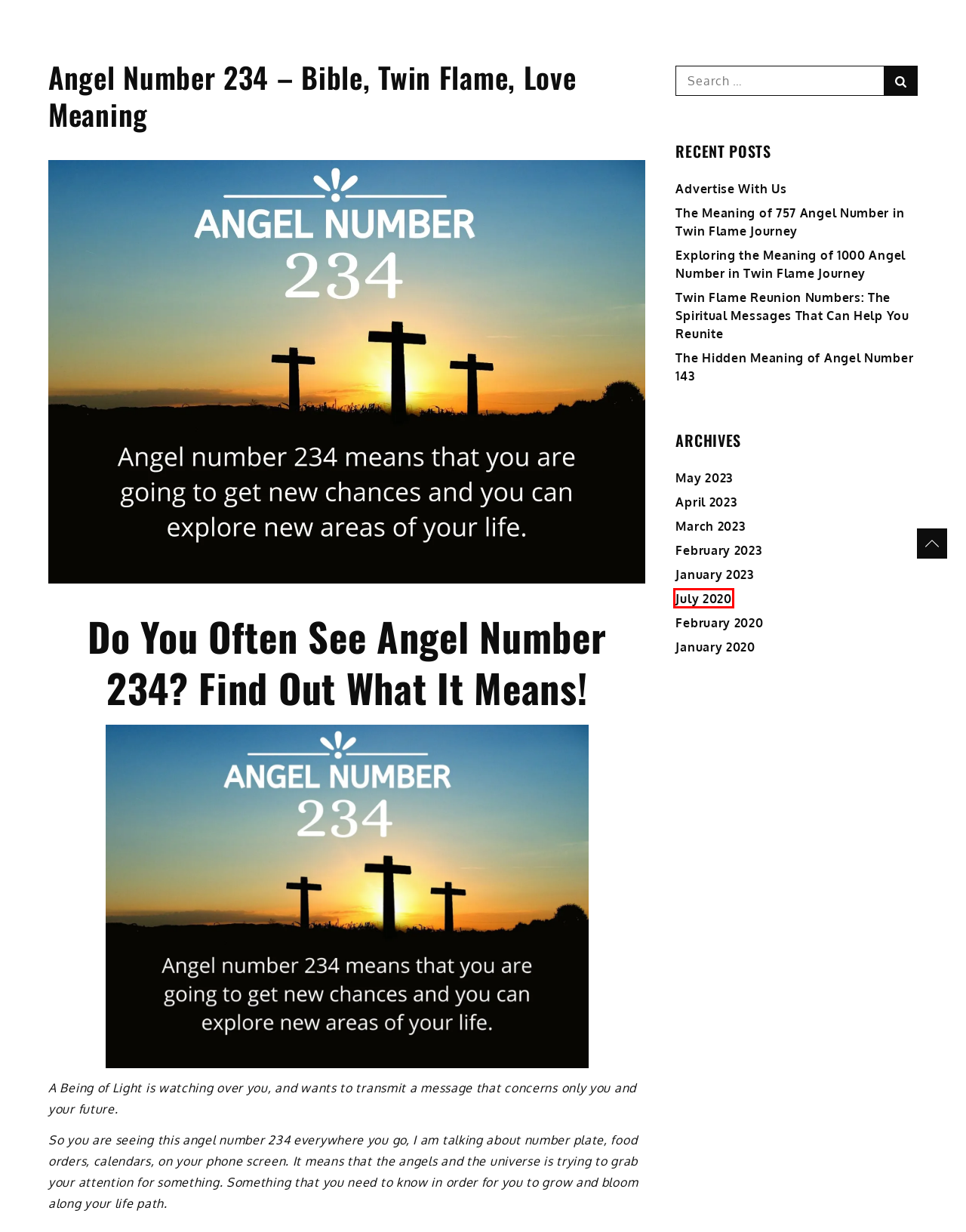Given a webpage screenshot with a red bounding box around a particular element, identify the best description of the new webpage that will appear after clicking on the element inside the red bounding box. Here are the candidates:
A. 444 Angel Number – Bible, Twin Flame, Love Meaning - Angel Number Meaning
B. Angel Number 411 – Meaning in Bible, Love, Twin Flame - Angel Number Meaning
C. July 2020 - Angel Number Meaning
D. Angel Number 1-999 - Angel Number Meaning
E. Genesis 1:6-8 NIV - And God said, “Let there be a vault - Bible Gateway
F. February 2020 - Angel Number Meaning
G. April 2023 - Angel Number Meaning
H. What does Genesis 1:14 mean? | BibleRef.com

C